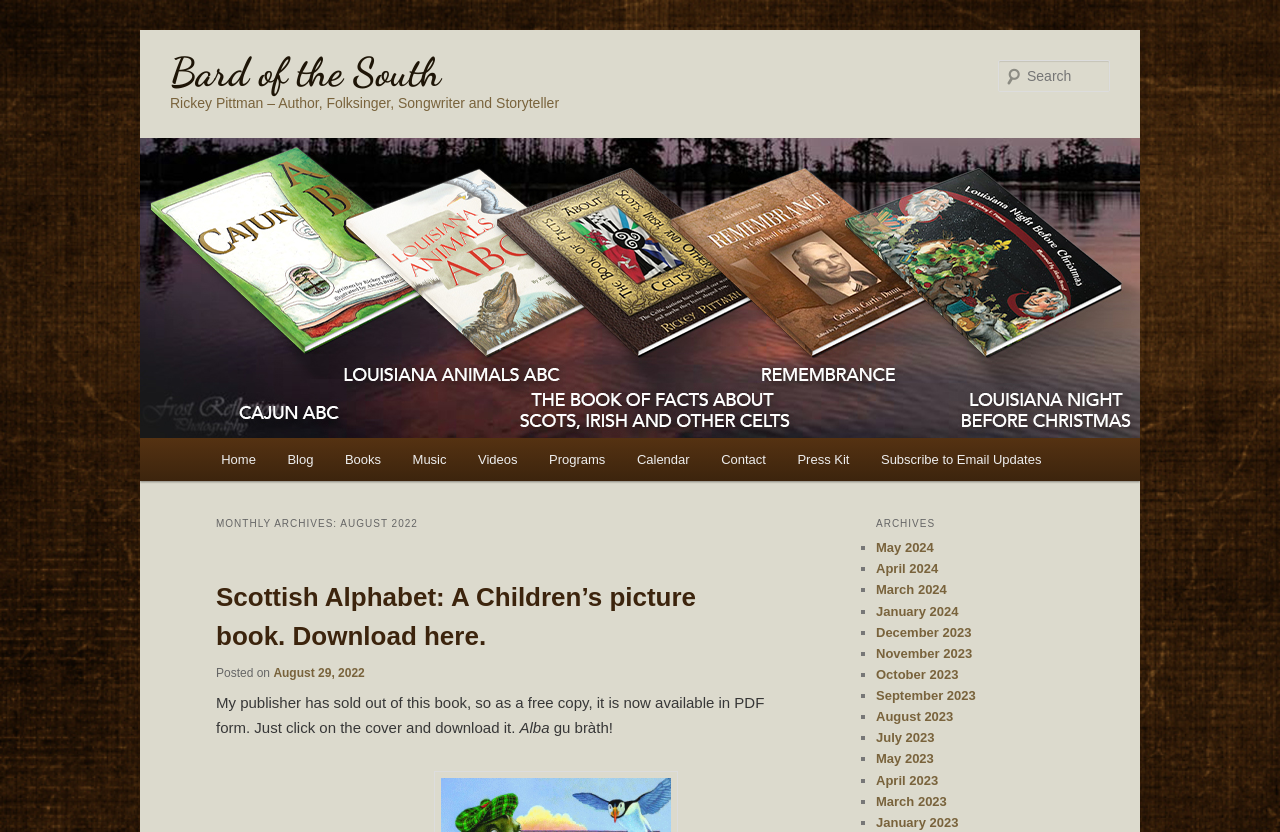What is the phrase written in a different language?
Please provide a comprehensive answer based on the details in the screenshot.

The answer can be found in the static text 'Alba' and 'gu bràth!' which are located at the bottom of the webpage and appear to be written in a different language.